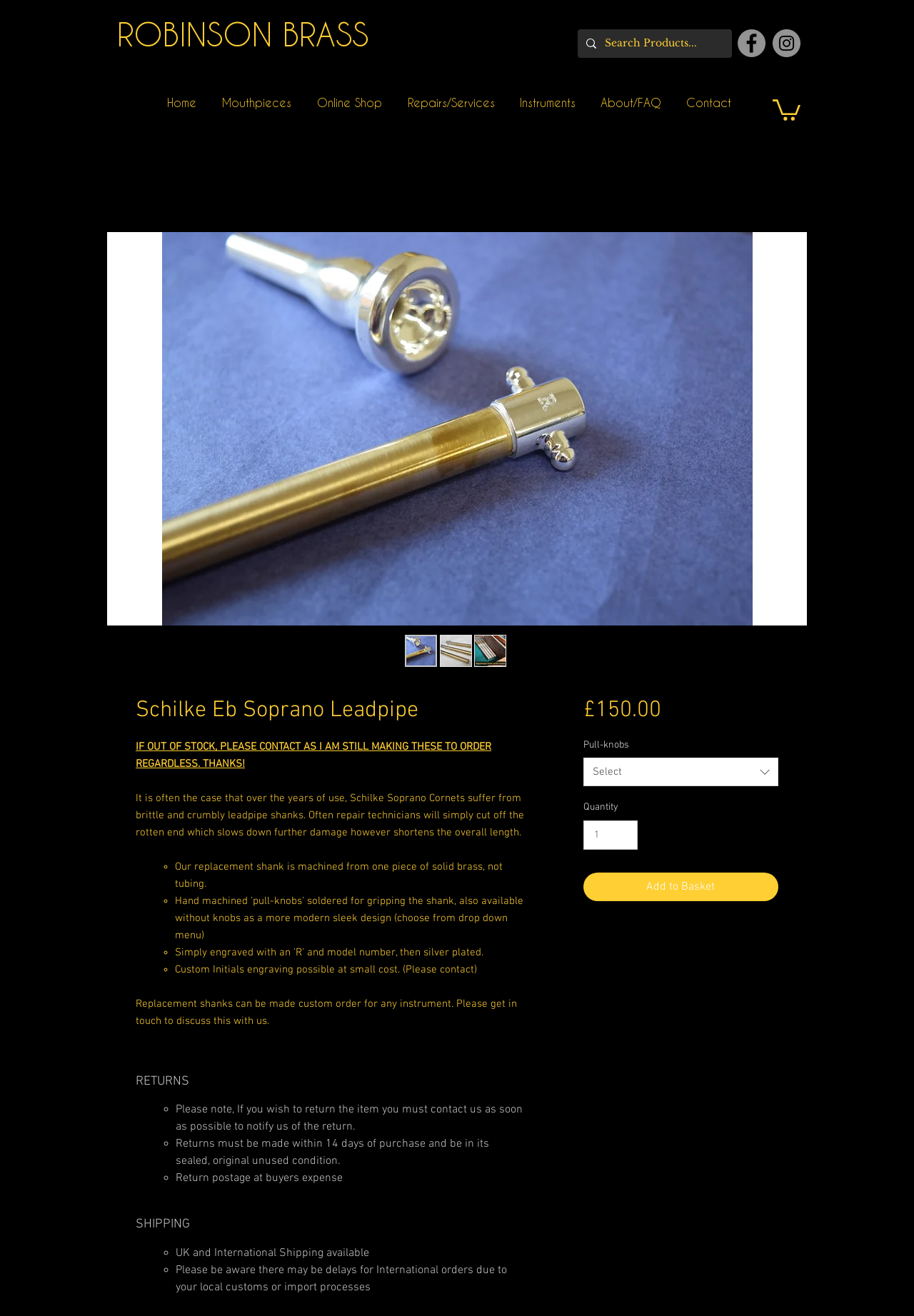Respond to the question below with a single word or phrase:
What is the minimum quantity that can be ordered?

1